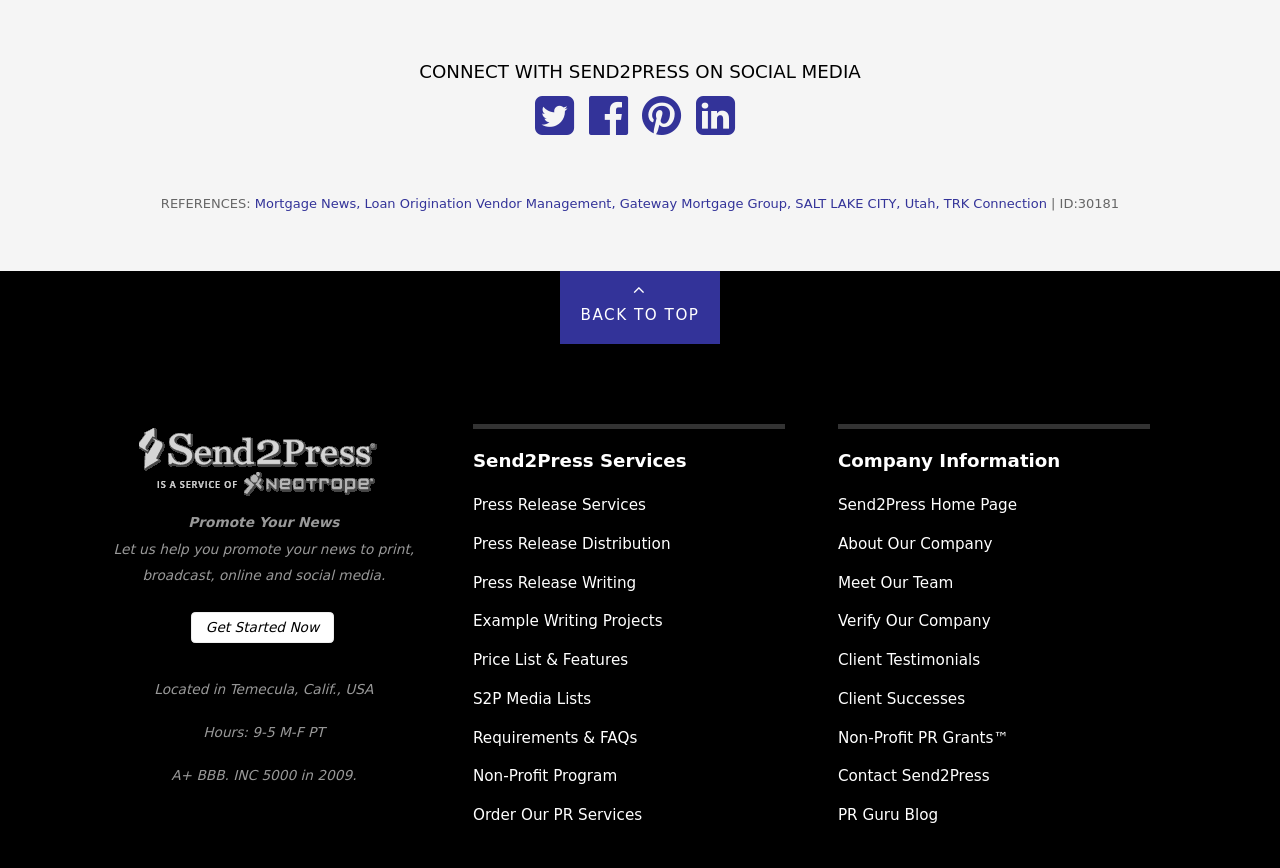What is the purpose of Send2Press?
Ensure your answer is thorough and detailed.

The purpose of Send2Press can be inferred from the text 'Promote Your News' and 'Let us help you promote your news to print, broadcast, online and social media.' which suggests that Send2Press is a service that helps users promote their news.